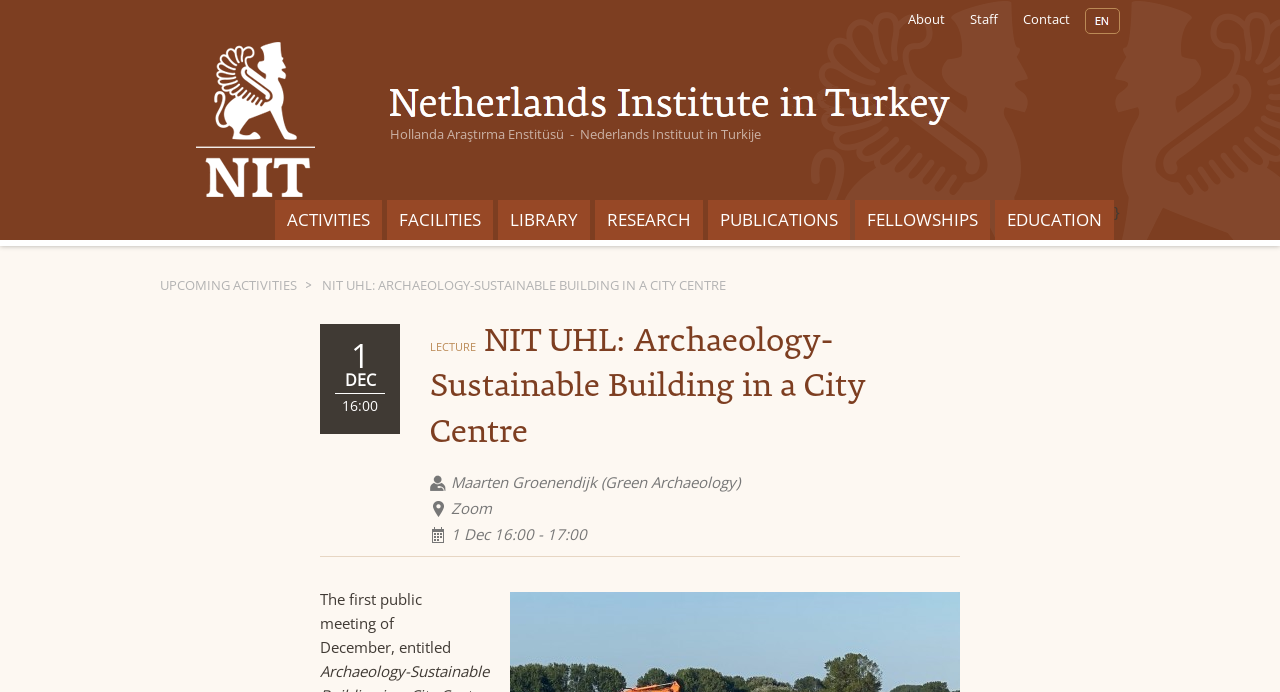What is the date of the upcoming lecture?
Using the image, respond with a single word or phrase.

1 Dec